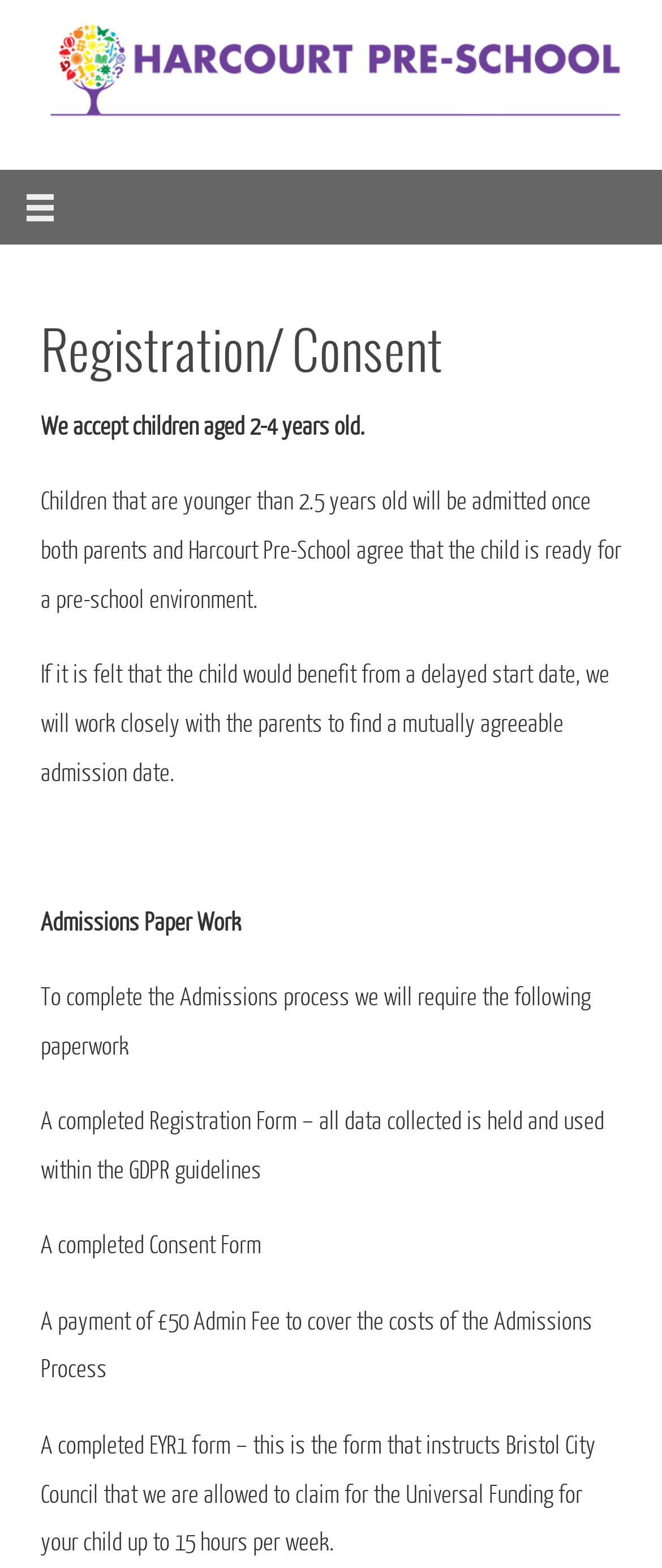Identify the bounding box for the given UI element using the description provided. Coordinates should be in the format (top-left x, top-left y, bottom-right x, bottom-right y) and must be between 0 and 1. Here is the description: alt="Harcourt pre-school" title="Harcourt pre-school"

[0.0, 0.011, 1.0, 0.086]